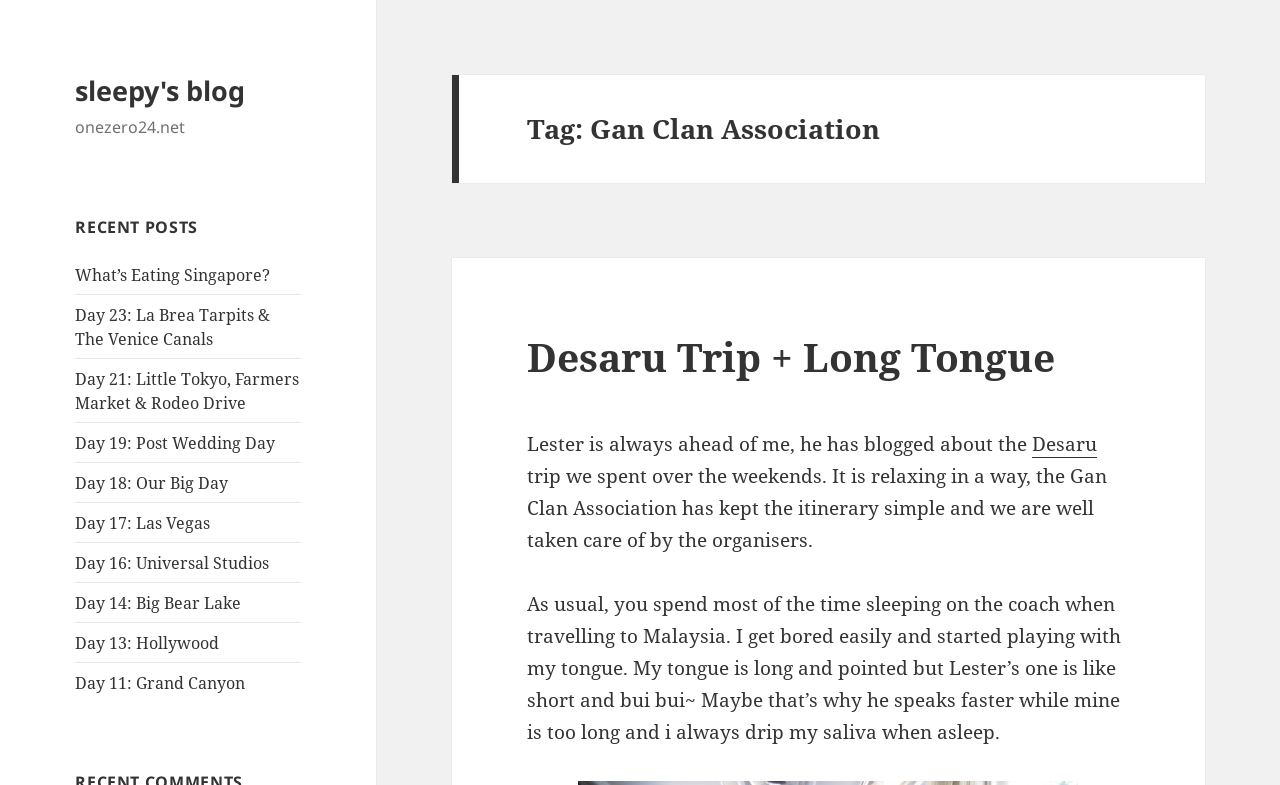Locate the bounding box coordinates of the region to be clicked to comply with the following instruction: "explore 'Tag: Gan Clan Association' category". The coordinates must be four float numbers between 0 and 1, in the form [left, top, right, bottom].

[0.412, 0.144, 0.882, 0.185]